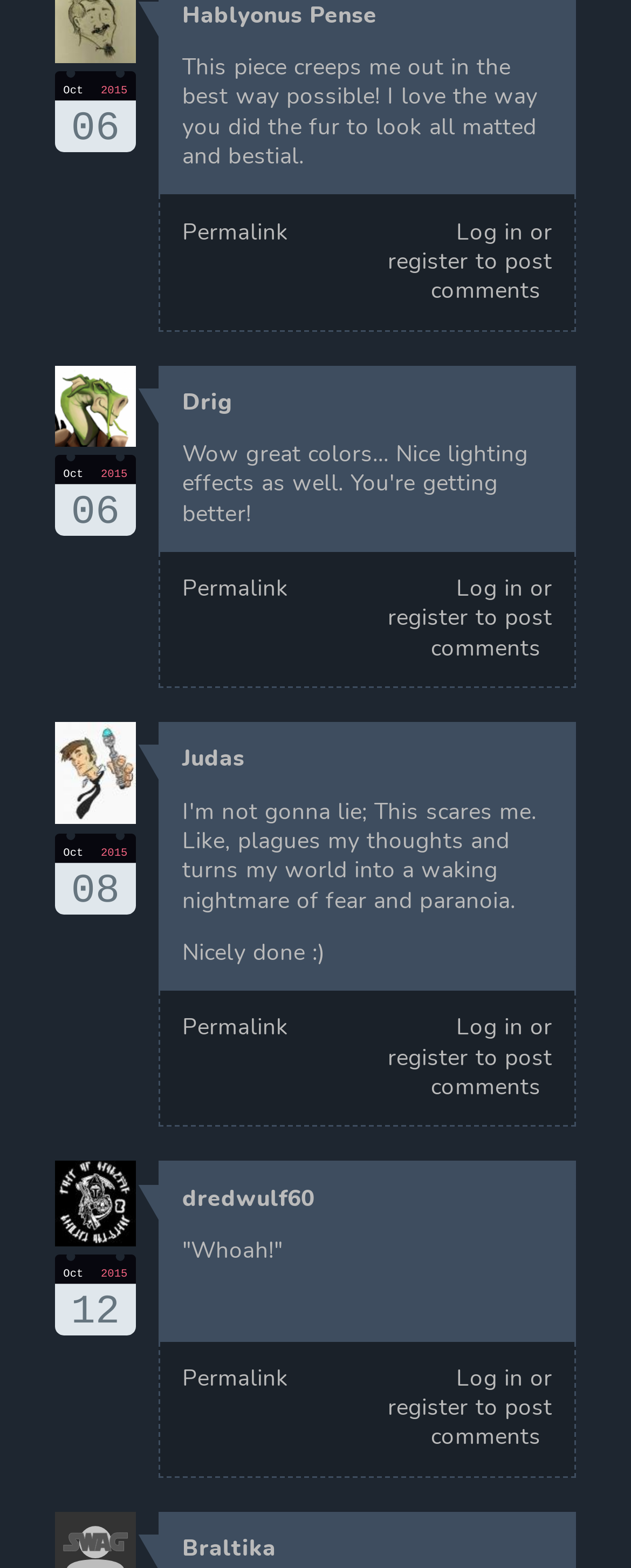Mark the bounding box of the element that matches the following description: "Manage privacy settings".

None